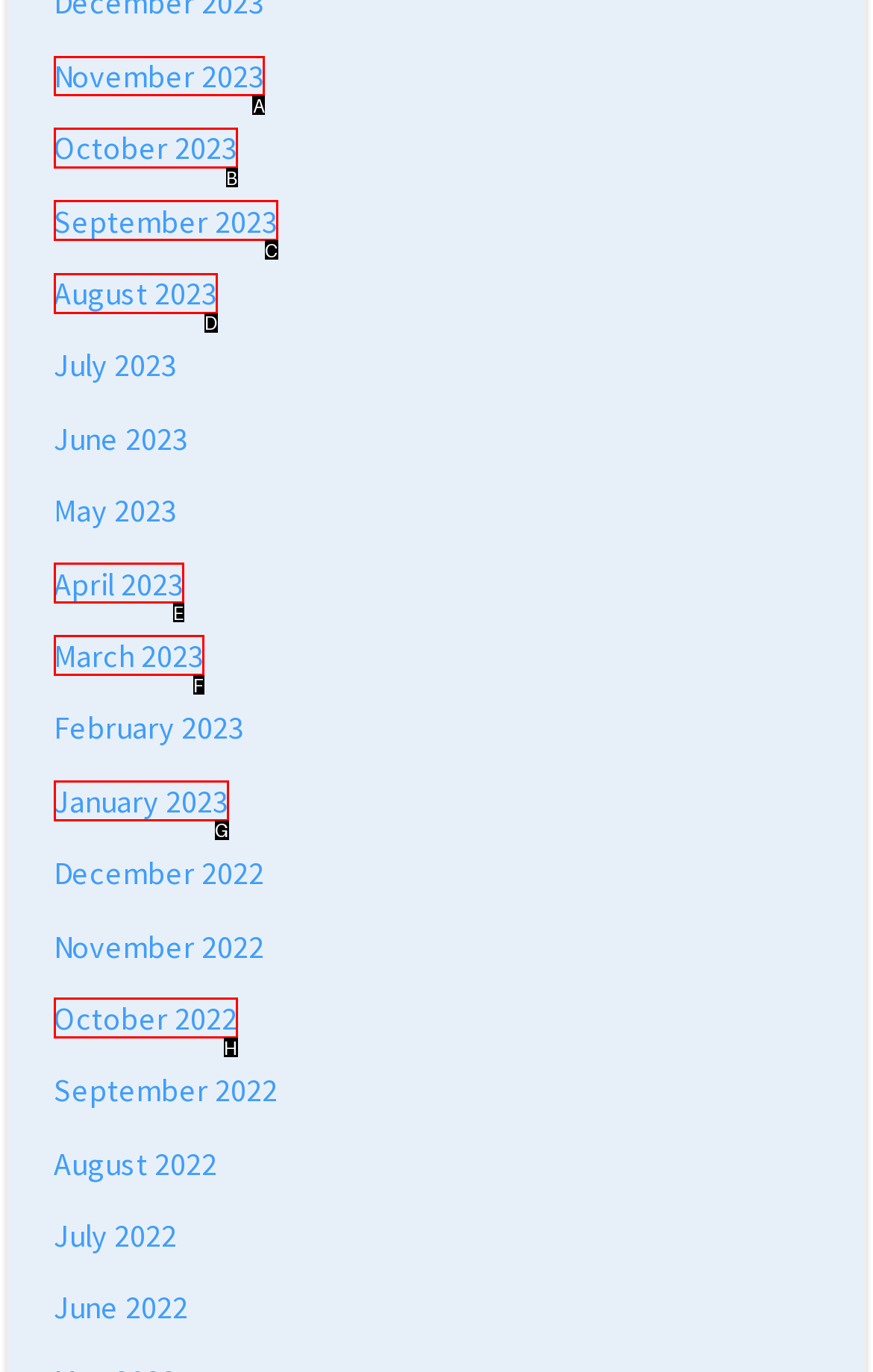Tell me which letter I should select to achieve the following goal: view November 2023
Answer with the corresponding letter from the provided options directly.

A